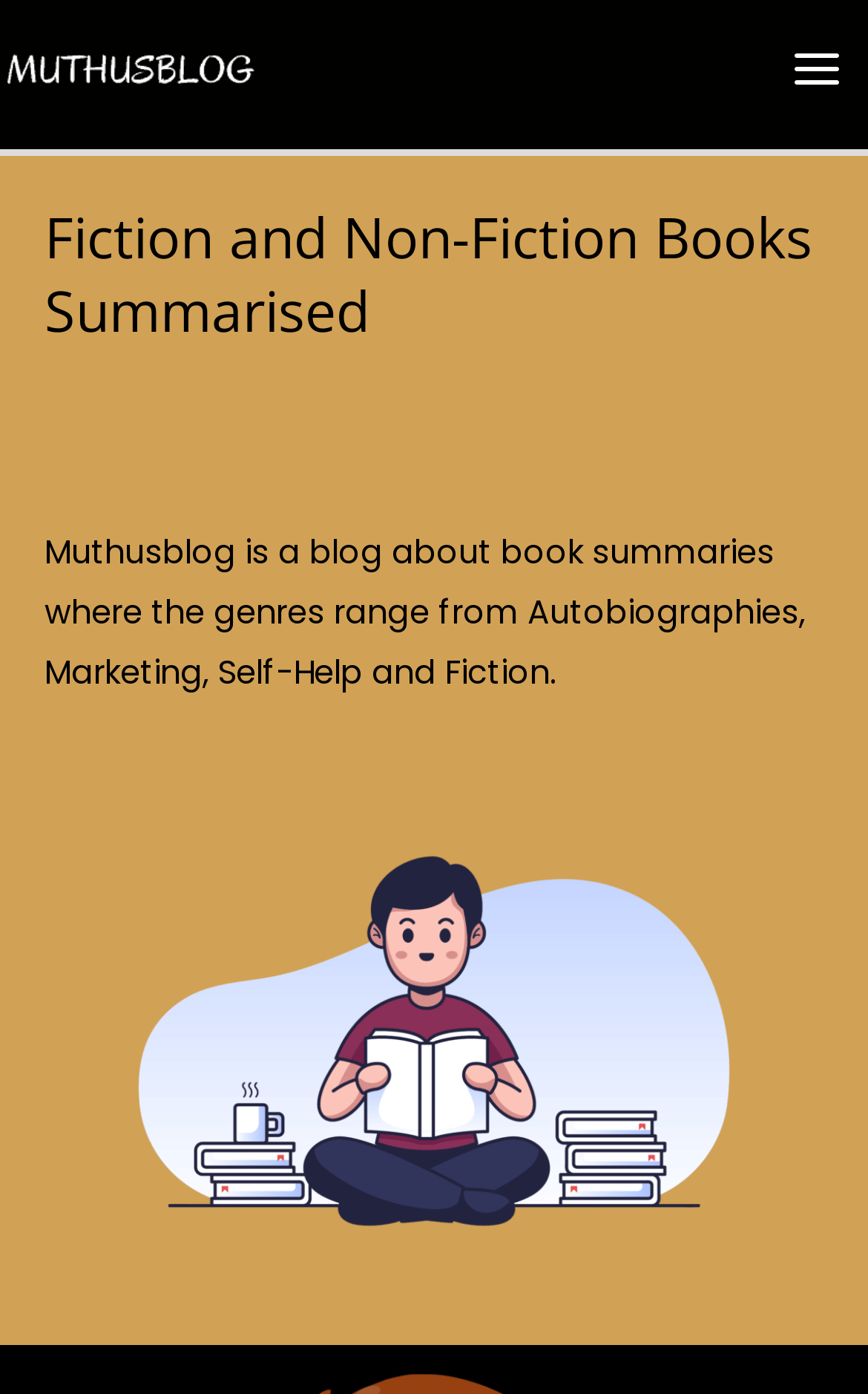What is the genre range of books summarized on this blog?
Based on the screenshot, give a detailed explanation to answer the question.

The static text on the webpage mentions that the genres range from Autobiographies, Marketing, Self-Help, and Fiction, indicating the diversity of book summaries available on this blog.